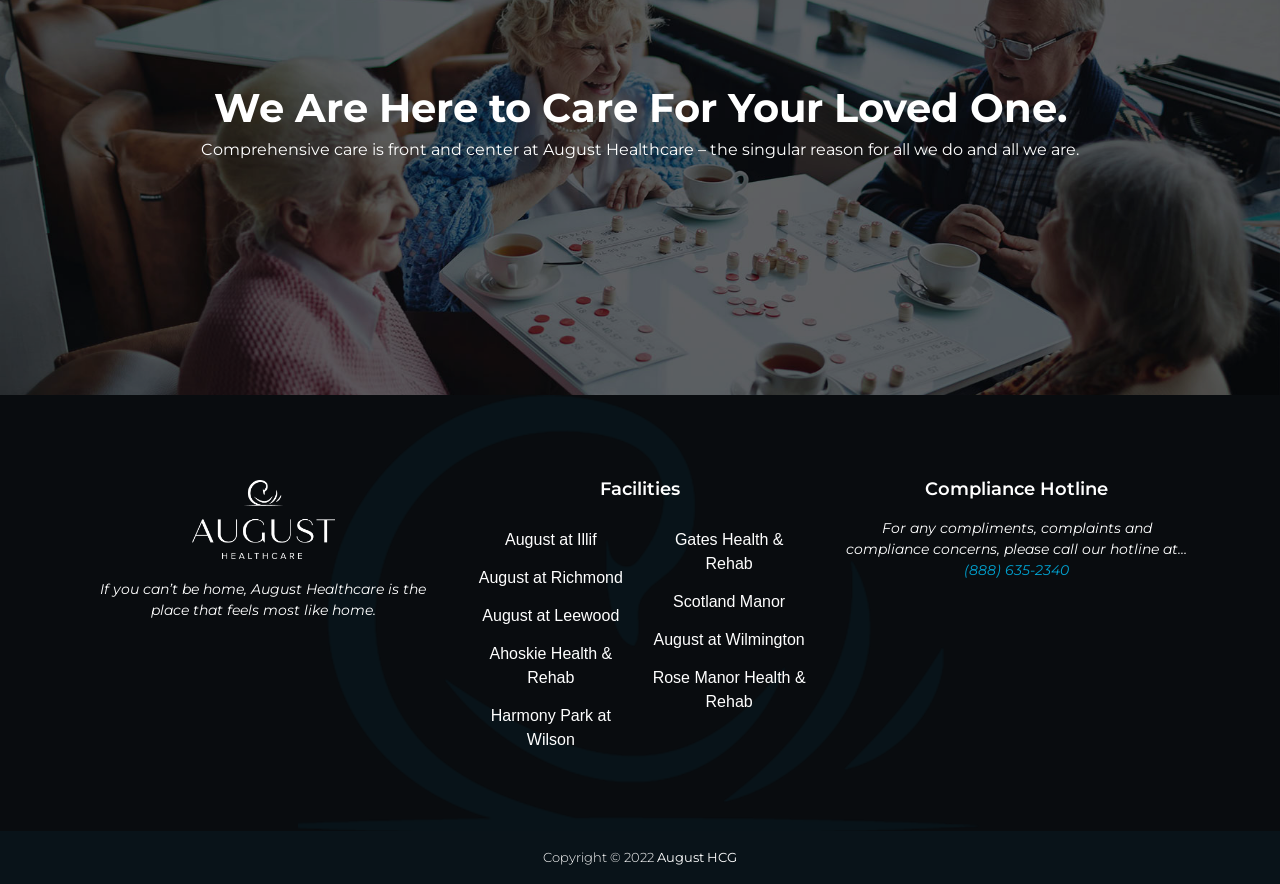Please examine the image and provide a detailed answer to the question: What is the phone number of the Compliance Hotline?

The phone number of the Compliance Hotline is (888) 635-2340, as stated in the link '(888) 635-2340'.